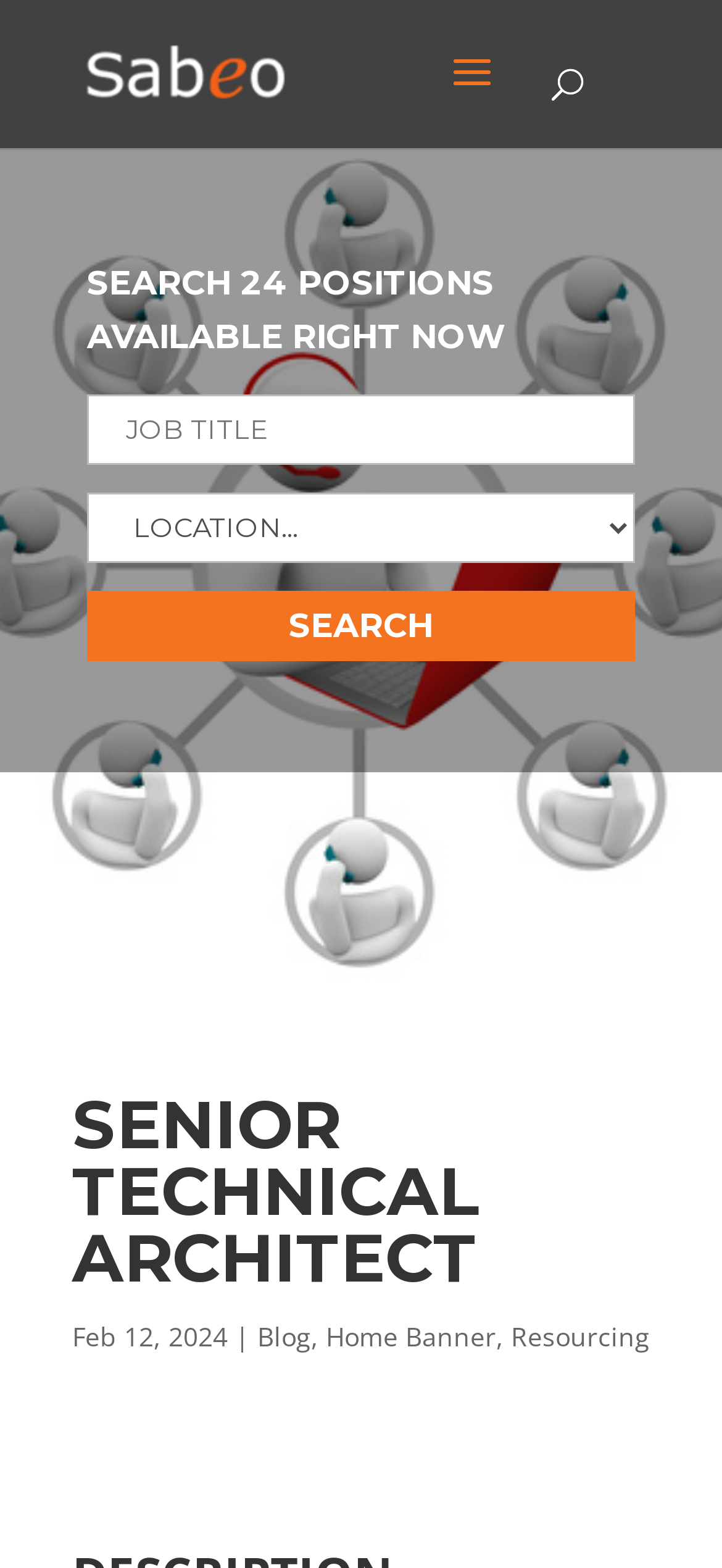What is the date of the current position?
Answer the question based on the image using a single word or a brief phrase.

Feb 12, 2024